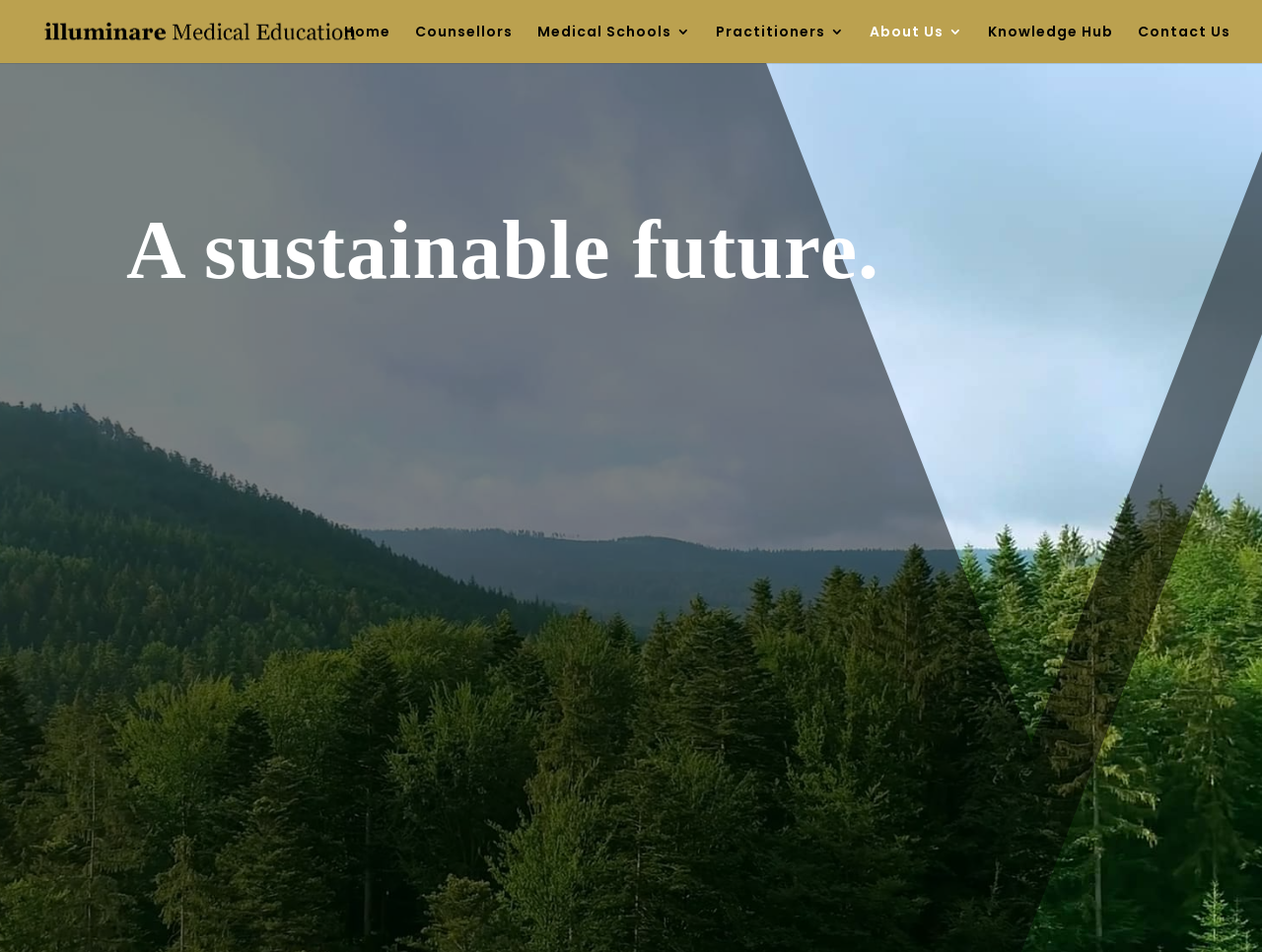Please find the bounding box coordinates of the element that you should click to achieve the following instruction: "contact us". The coordinates should be presented as four float numbers between 0 and 1: [left, top, right, bottom].

[0.902, 0.026, 0.975, 0.066]